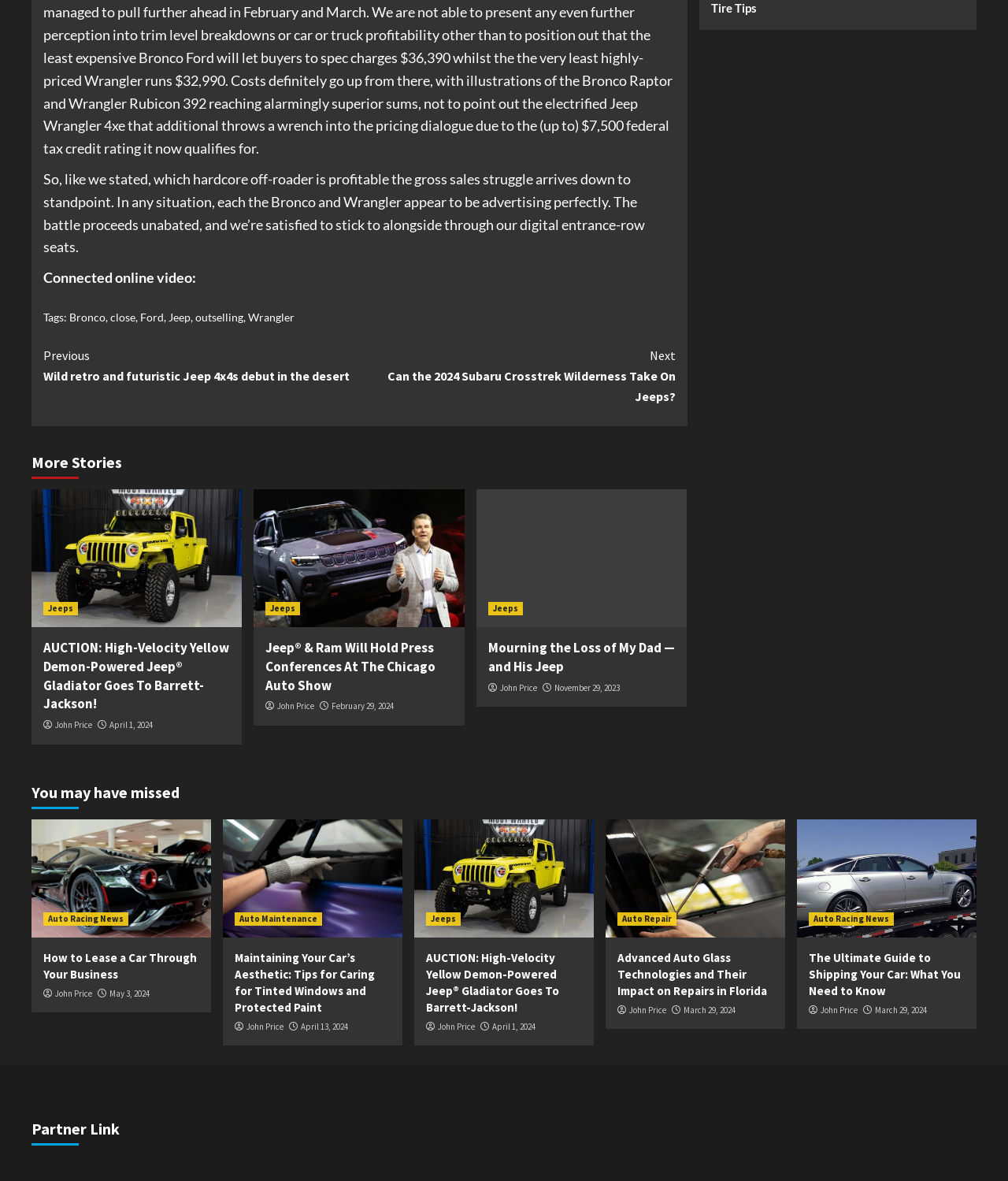Please find the bounding box coordinates of the element's region to be clicked to carry out this instruction: "Follow Dr Reena on Twitter".

None